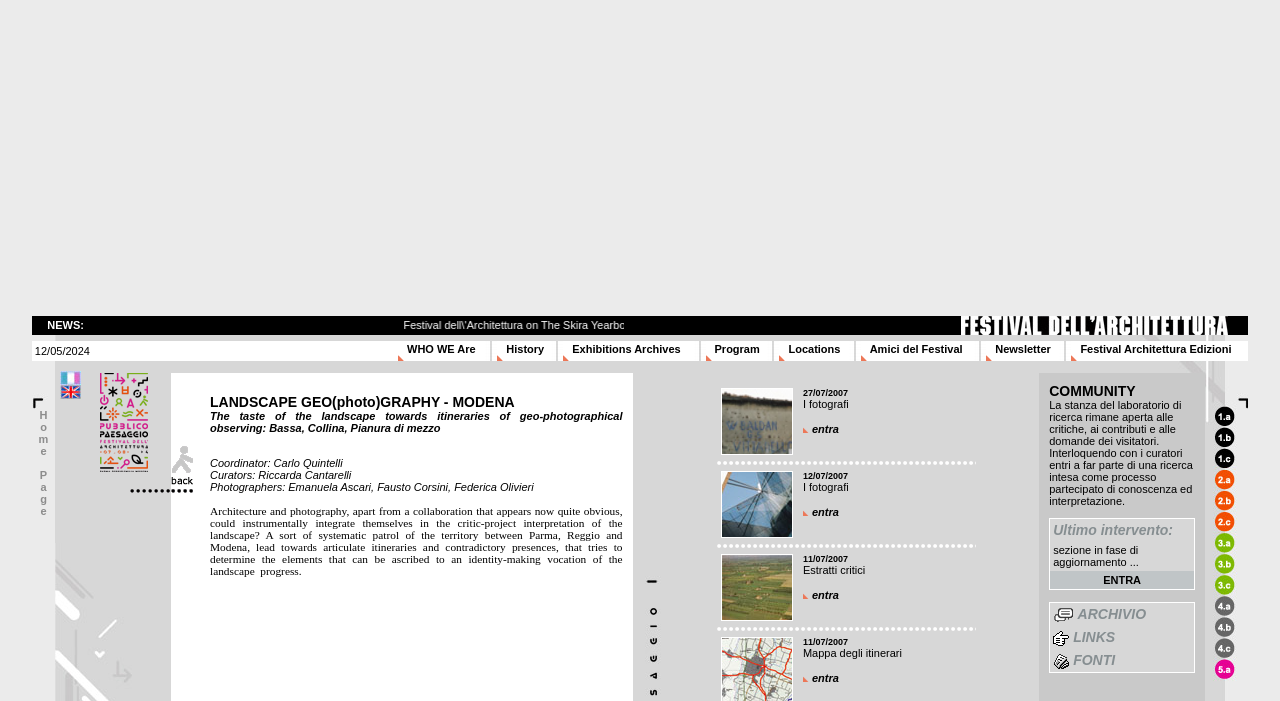Identify the bounding box coordinates of the element that should be clicked to fulfill this task: "Go to WHO WE Are". The coordinates should be provided as four float numbers between 0 and 1, i.e., [left, top, right, bottom].

[0.316, 0.486, 0.374, 0.511]